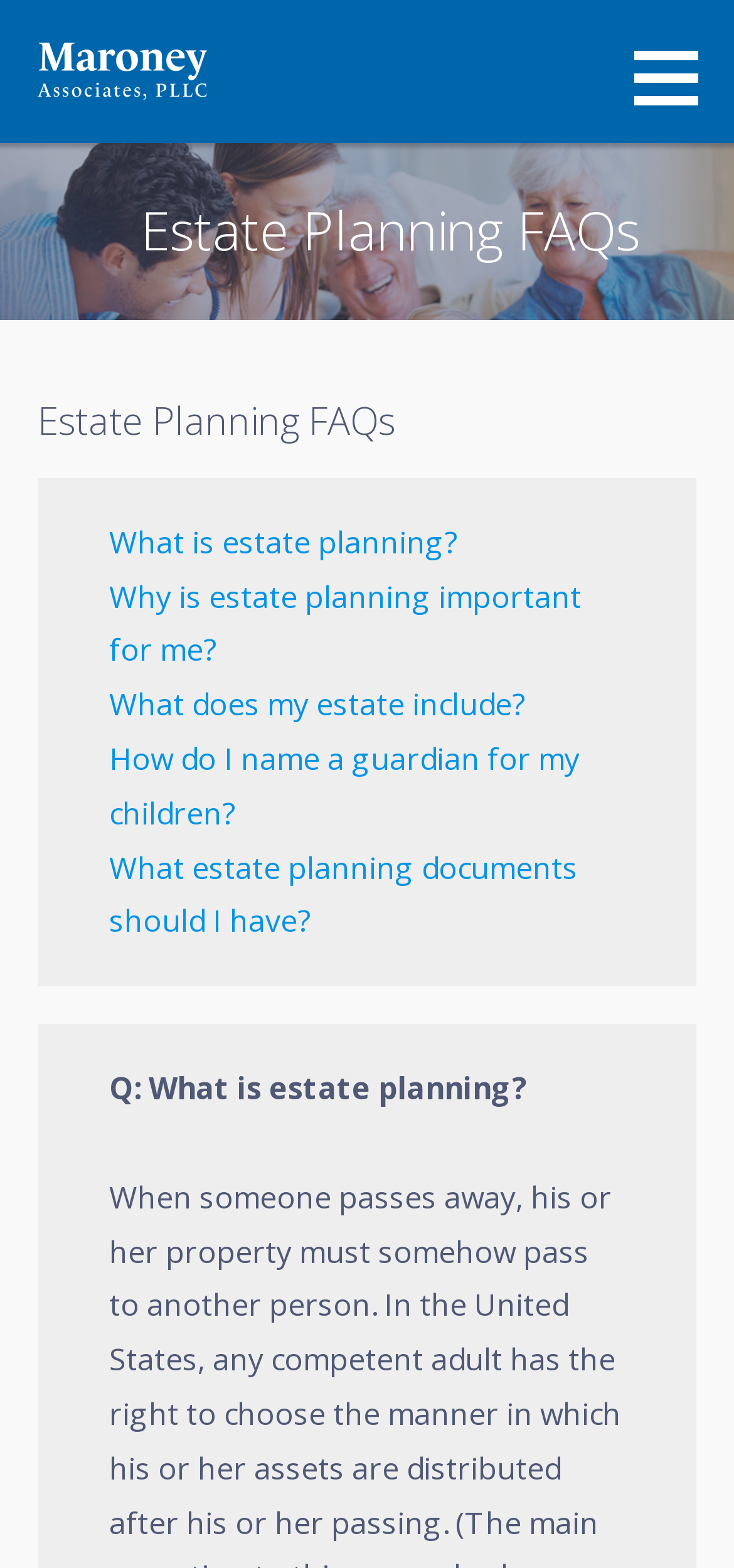How many FAQs are listed on this webpage?
Based on the visual details in the image, please answer the question thoroughly.

I counted the number of static text elements that start with 'Q:' or are direct questions, and found 6 FAQs listed on this webpage.